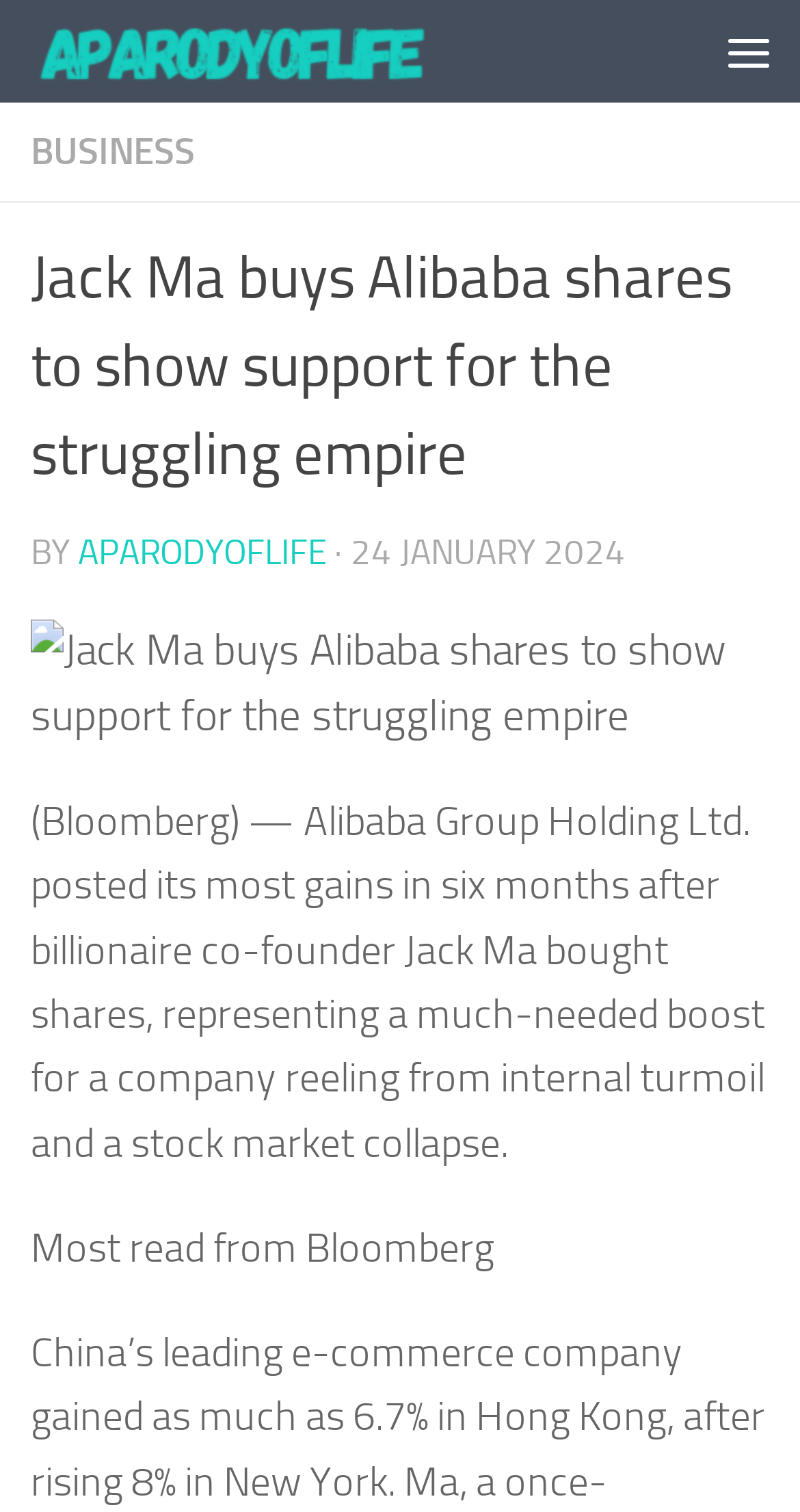Predict the bounding box of the UI element based on this description: "title="| Home page"".

[0.033, 0.011, 0.728, 0.057]